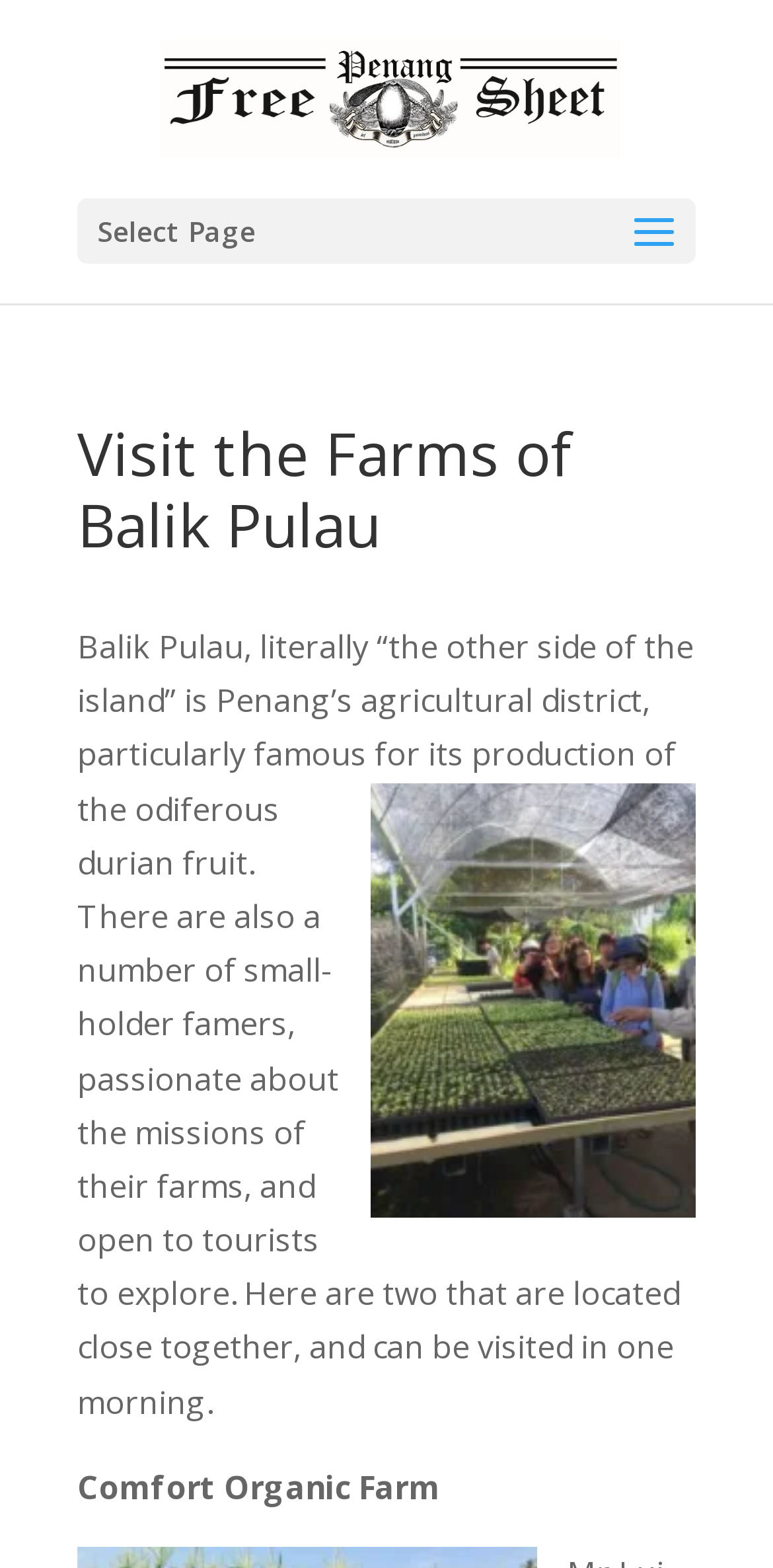Detail the various sections and features present on the webpage.

The webpage is about visiting farms in Balik Pulau, Penang, with a focus on agricultural activities, particularly durian fruit production. At the top left of the page, there is a link to "Penang Free Sheet" accompanied by an image with the same name. Below this, there is a dropdown menu labeled "Select Page". 

The main content of the page is headed by a title "Visit the Farms of Balik Pulau" which is centered near the top of the page. Below the title, there is a paragraph of text that describes Balik Pulau as Penang's agricultural district, famous for its durian fruit production and featuring small-holder farmers who are open to tourists. 

Further down, there is another paragraph that mentions two farms, Comfort Organic Farm and Saanen Dairy Goat farm, which are located close together and can be visited in one morning. The name "Comfort Organic Farm" is highlighted as a separate text element. Overall, the page appears to be providing information and guidance for visitors interested in exploring the agricultural scene in Balik Pulau, Penang.